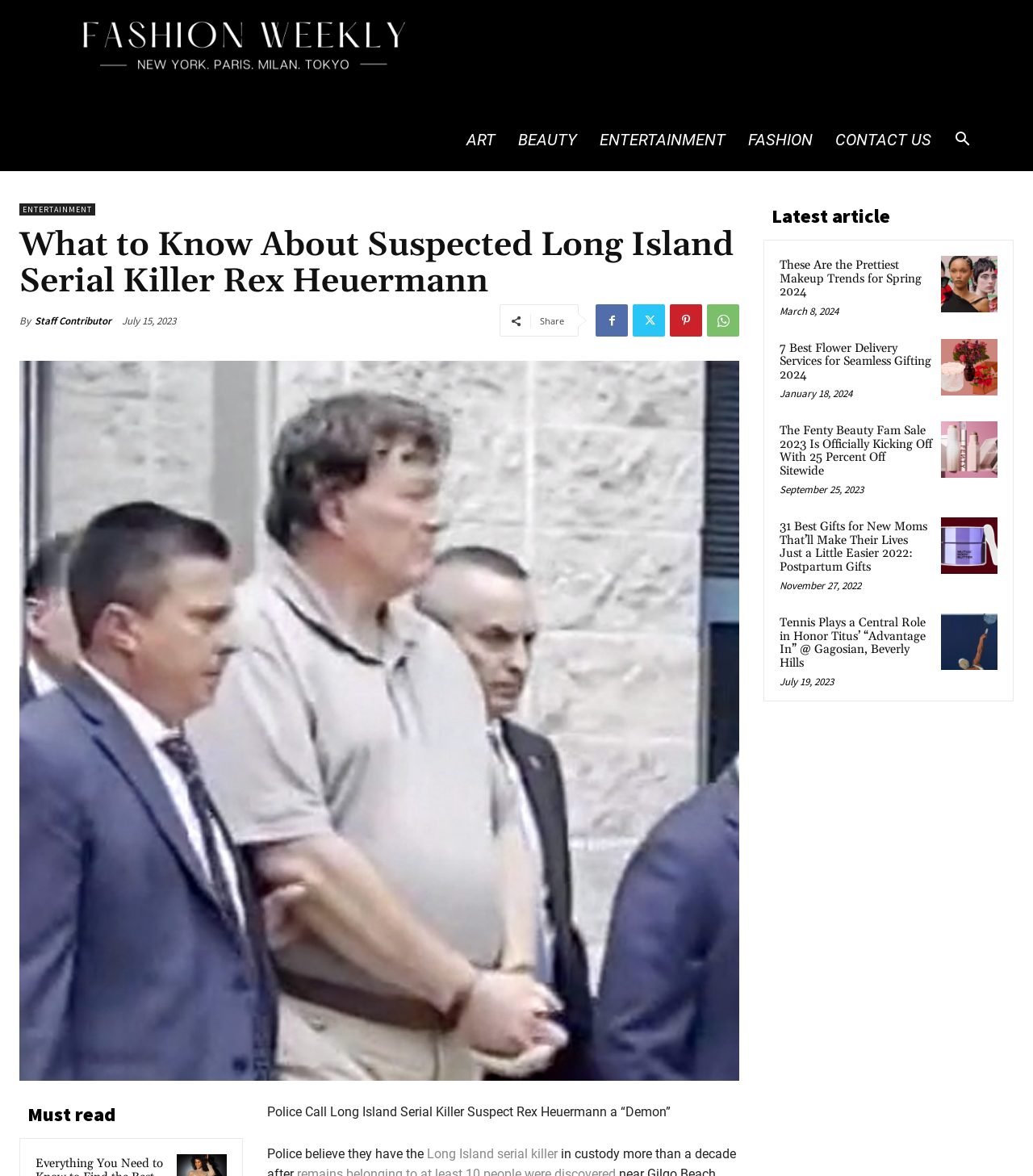Please find the bounding box coordinates of the element's region to be clicked to carry out this instruction: "Read the latest article about makeup trends".

[0.911, 0.218, 0.966, 0.266]